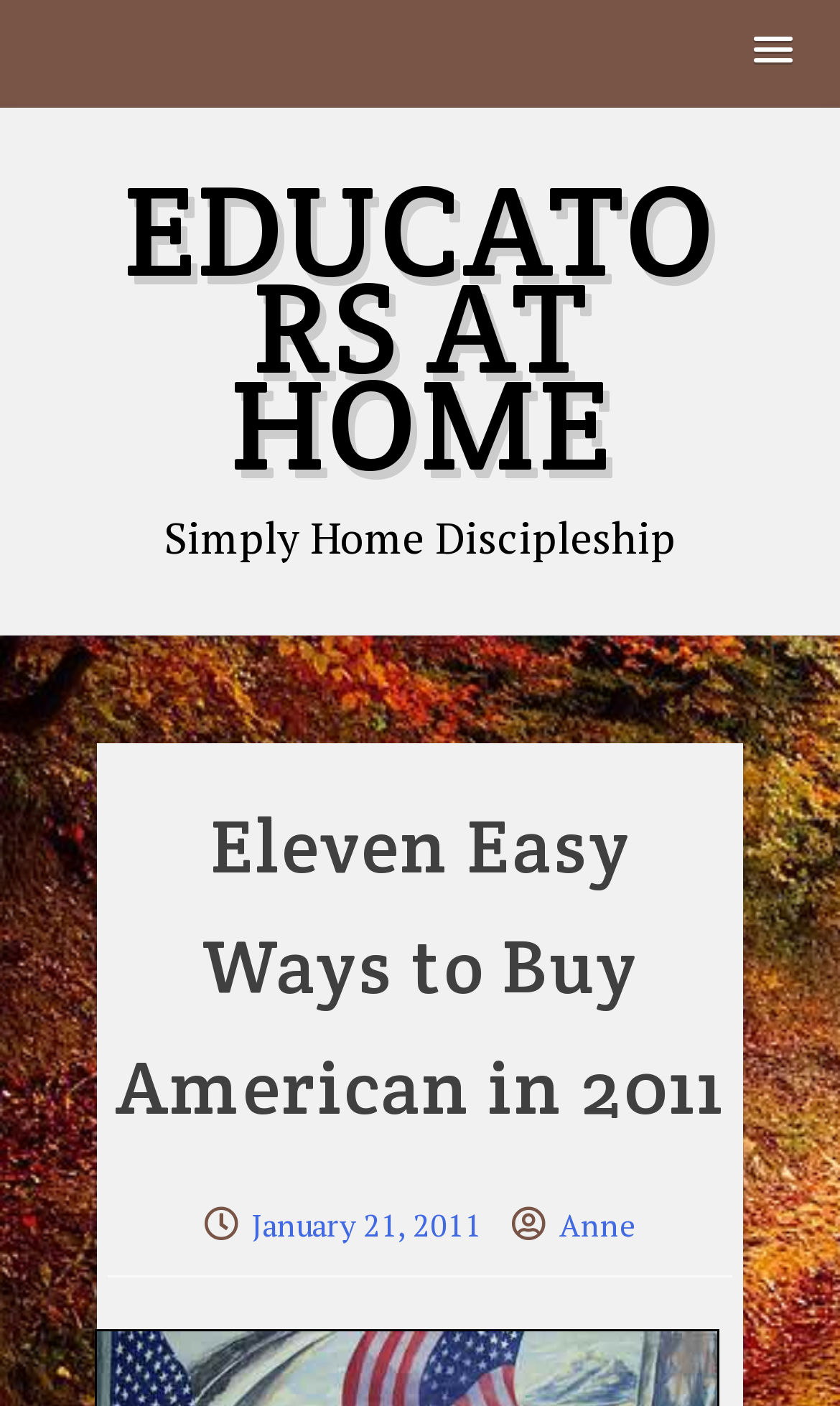Identify the bounding box for the UI element described as: "parent_node: E-mail * aria-describedby="email-notes" name="email"". The coordinates should be four float numbers between 0 and 1, i.e., [left, top, right, bottom].

None